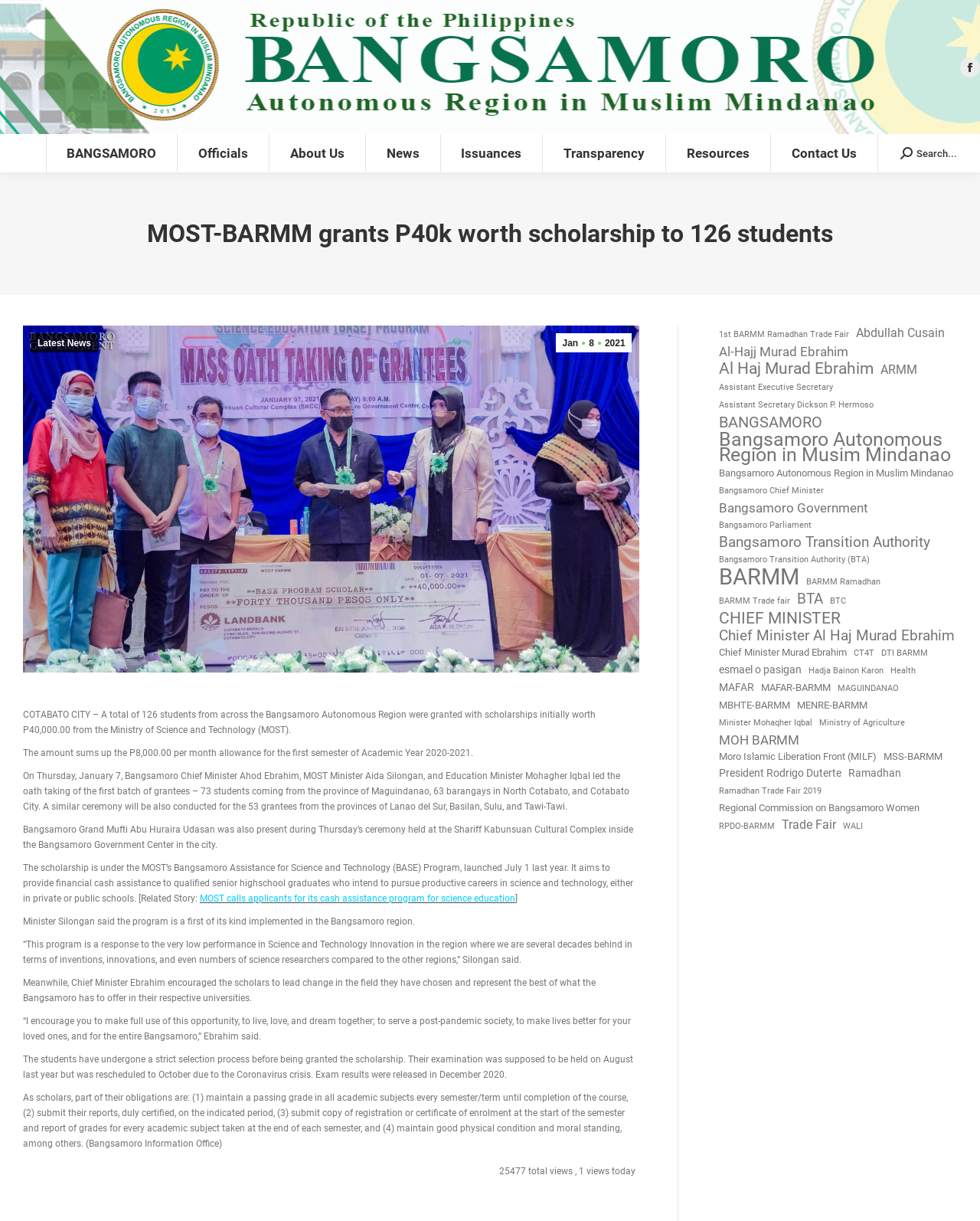Generate a comprehensive caption for the webpage you are viewing.

The webpage is about the Ministry of Science and Technology (MOST) granting scholarships to 126 students from the Bangsamoro Autonomous Region. The page has a heading that reads "MOST-BARMM grants P40k worth scholarship to 126 students" and is accompanied by an image. 

At the top of the page, there is a navigation menu with links to various sections of the website, including "BANGSAMORO", "Officials", "About Us", "News", "Issuances", "Transparency", "Resources", and "Contact Us". There is also a search bar located at the top right corner of the page.

The main content of the page is divided into several paragraphs, which provide details about the scholarship program, including the amount of the scholarship, the selection process, and the obligations of the scholars. There are also quotes from Minister Aida Silongan and Chief Minister Ahod Ebrahim.

On the right side of the page, there is a list of links to related news articles and stories, including "MOST calls applicants for its cash assistance program for science education". At the bottom of the page, there is a link to "Go to Top" and an image.

The page also displays the number of total views and views today, which are 25,477 and 1, respectively.